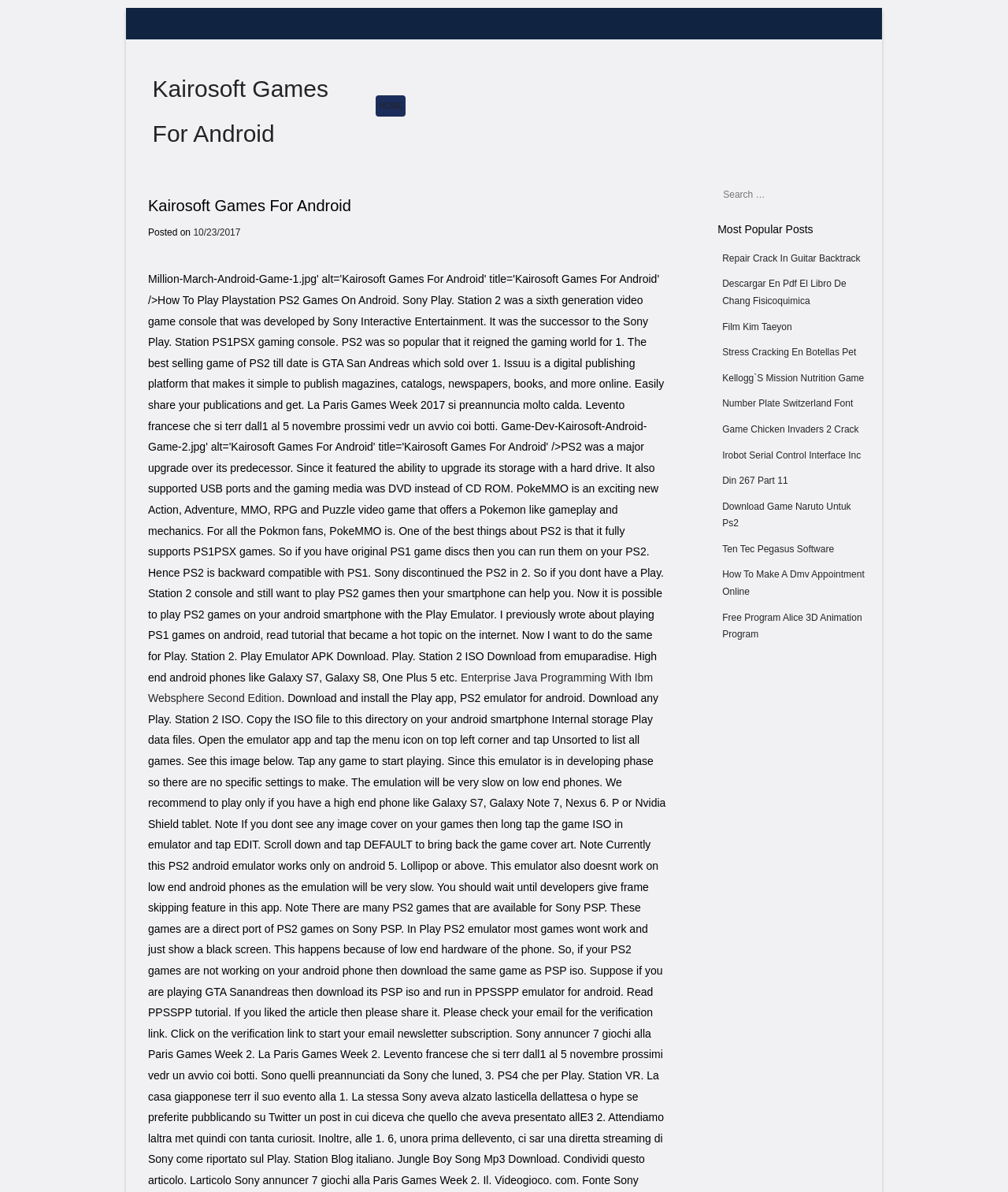Find the bounding box coordinates of the element to click in order to complete the given instruction: "Go to HOME page."

[0.373, 0.08, 0.403, 0.098]